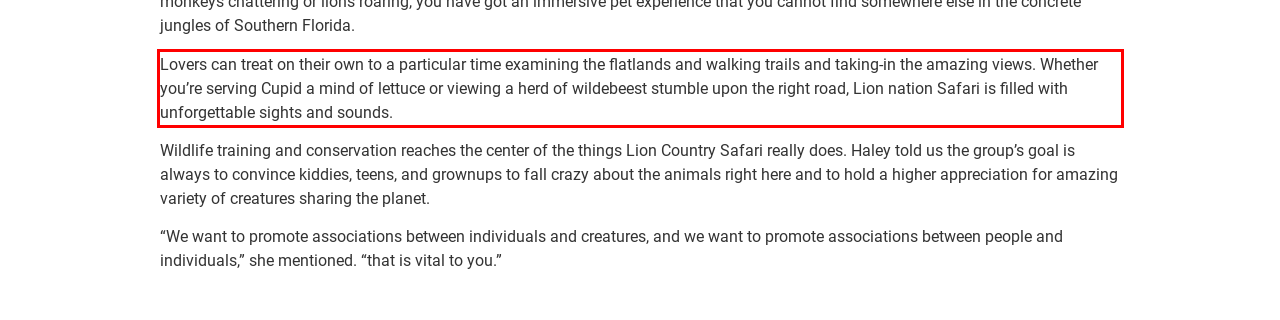Extract and provide the text found inside the red rectangle in the screenshot of the webpage.

Lovers can treat on their own to a particular time examining the flatlands and walking trails and taking-in the amazing views. Whether you’re serving Cupid a mind of lettuce or viewing a herd of wildebeest stumble upon the right road, Lion nation Safari is filled with unforgettable sights and sounds.